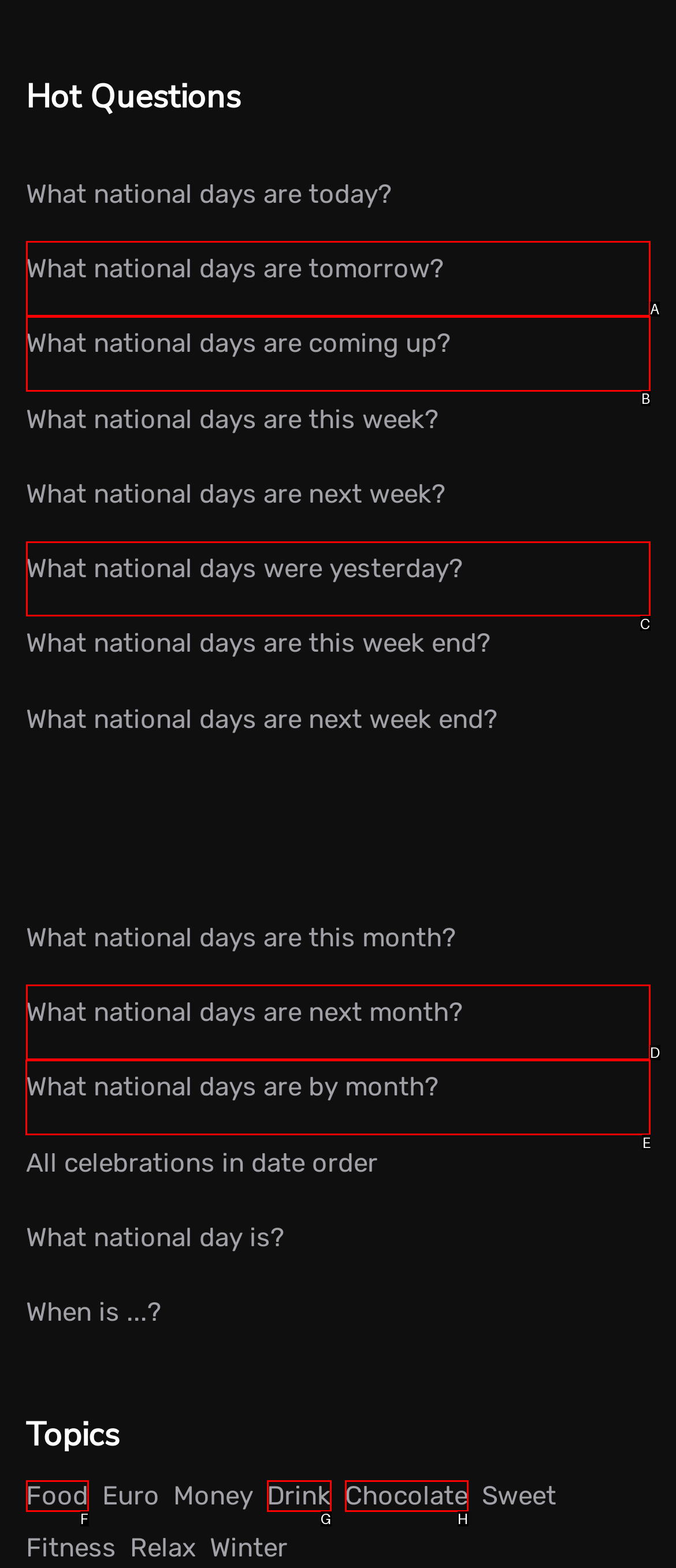Tell me which element should be clicked to achieve the following objective: Learn about 'What national days are by month?'
Reply with the letter of the correct option from the displayed choices.

E